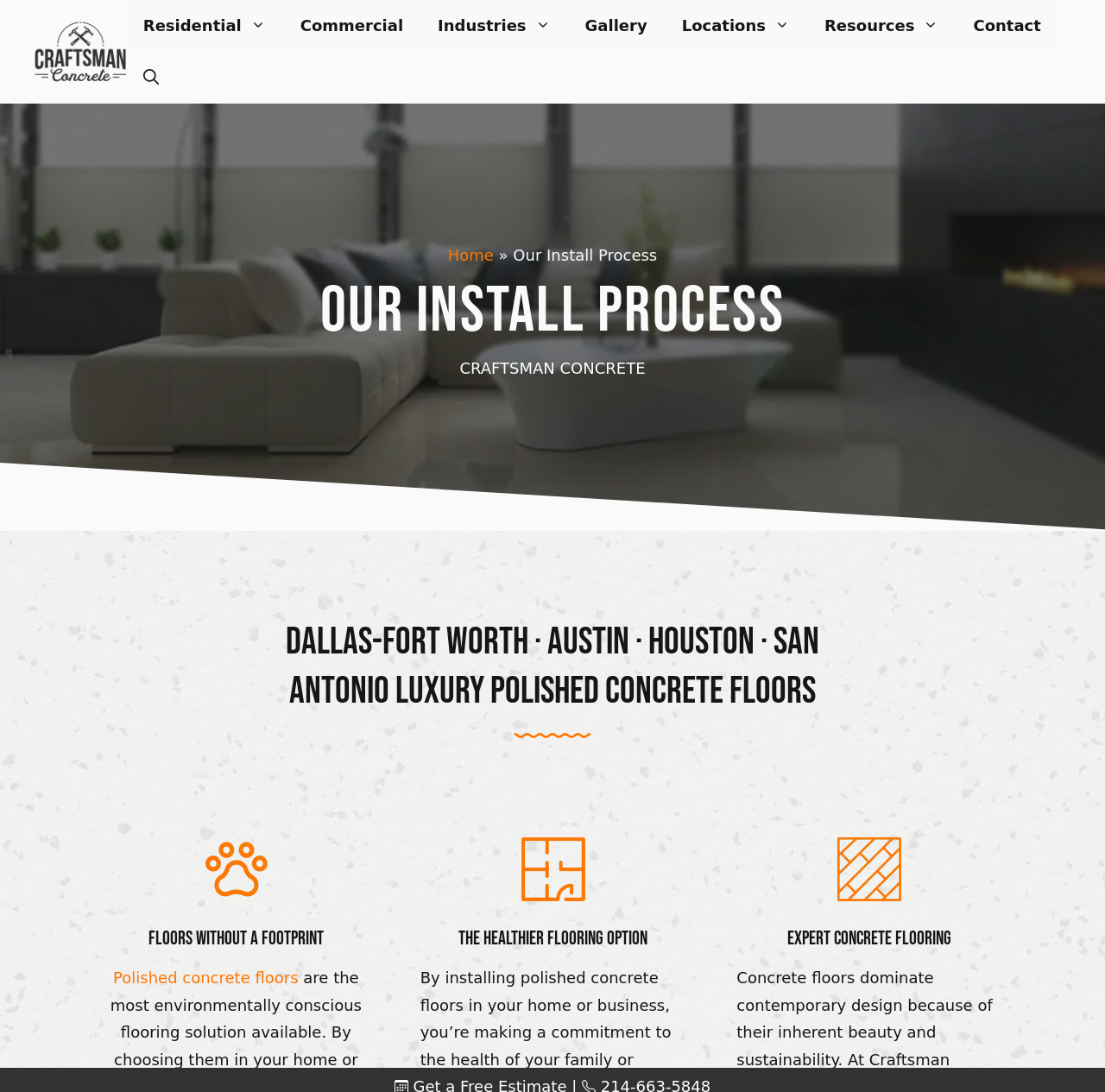Please indicate the bounding box coordinates for the clickable area to complete the following task: "Go to the 'Contact' page". The coordinates should be specified as four float numbers between 0 and 1, i.e., [left, top, right, bottom].

[0.865, 0.0, 0.958, 0.047]